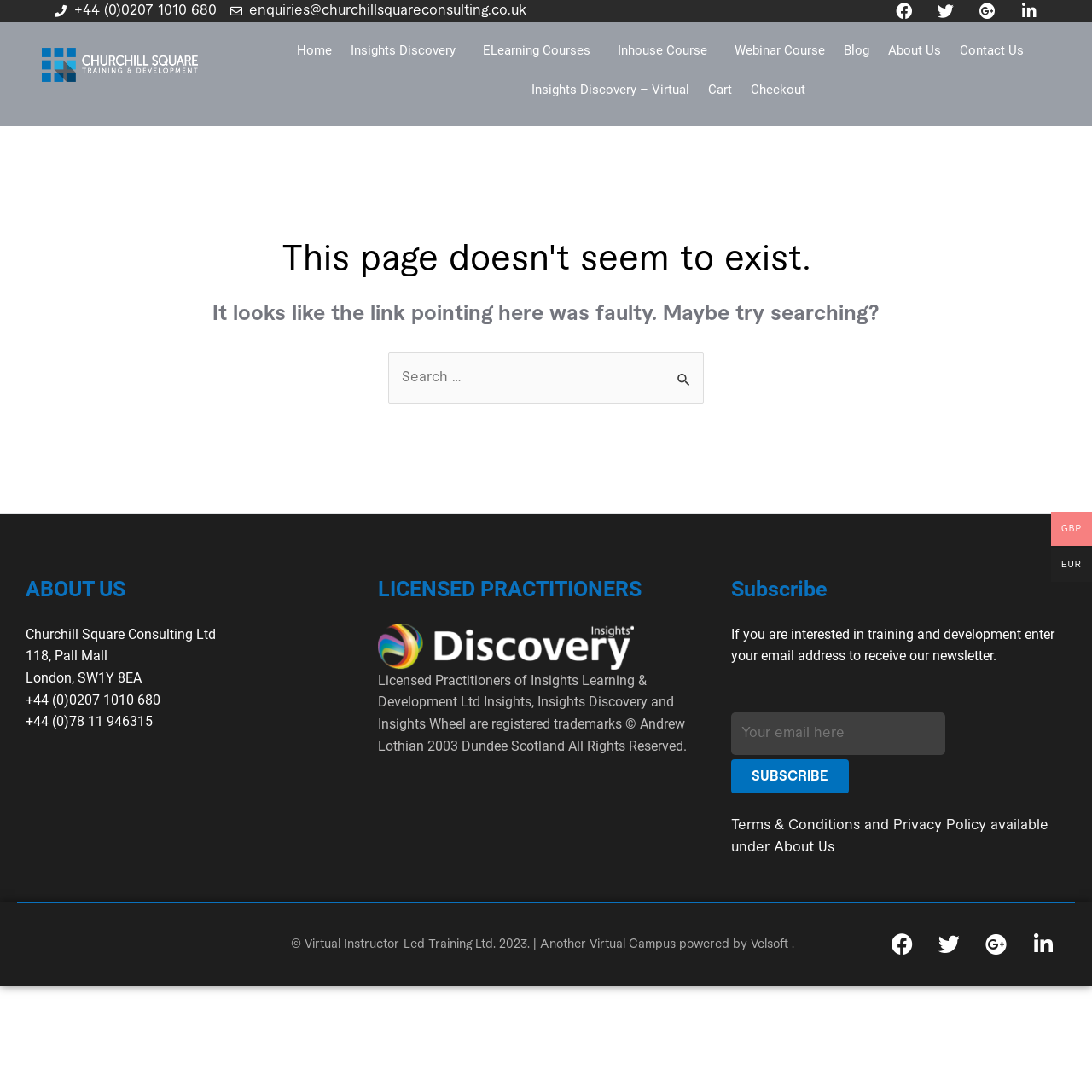Using the details in the image, give a detailed response to the question below:
What can you do with the search bar?

I found the search bar in the middle of the page, and it has a placeholder text 'Search for:', which suggests that you can enter a query and search for something.